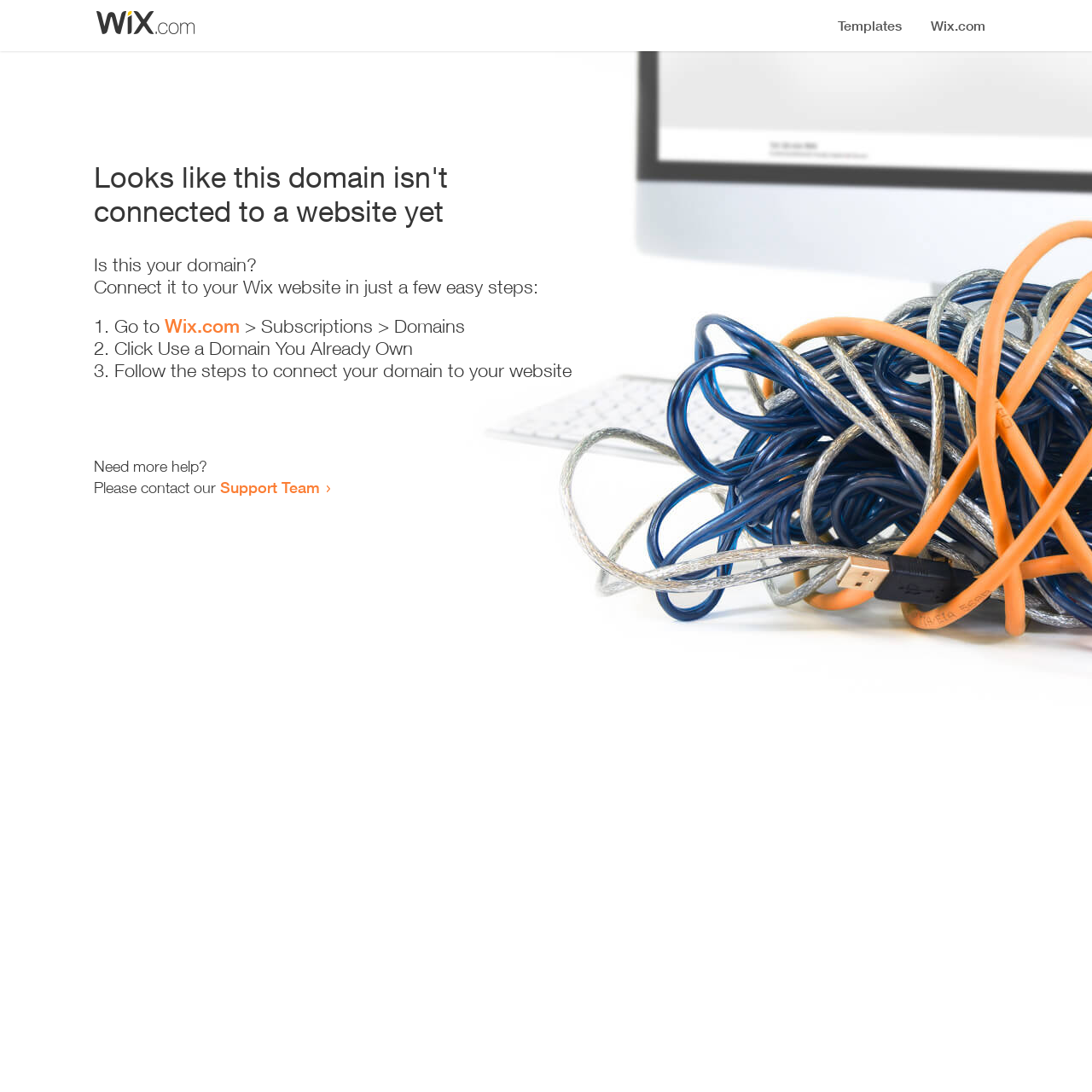Based on the visual content of the image, answer the question thoroughly: What is the main issue with this domain?

Based on the heading 'Looks like this domain isn't connected to a website yet', it is clear that the main issue with this domain is that it is not connected to a website.